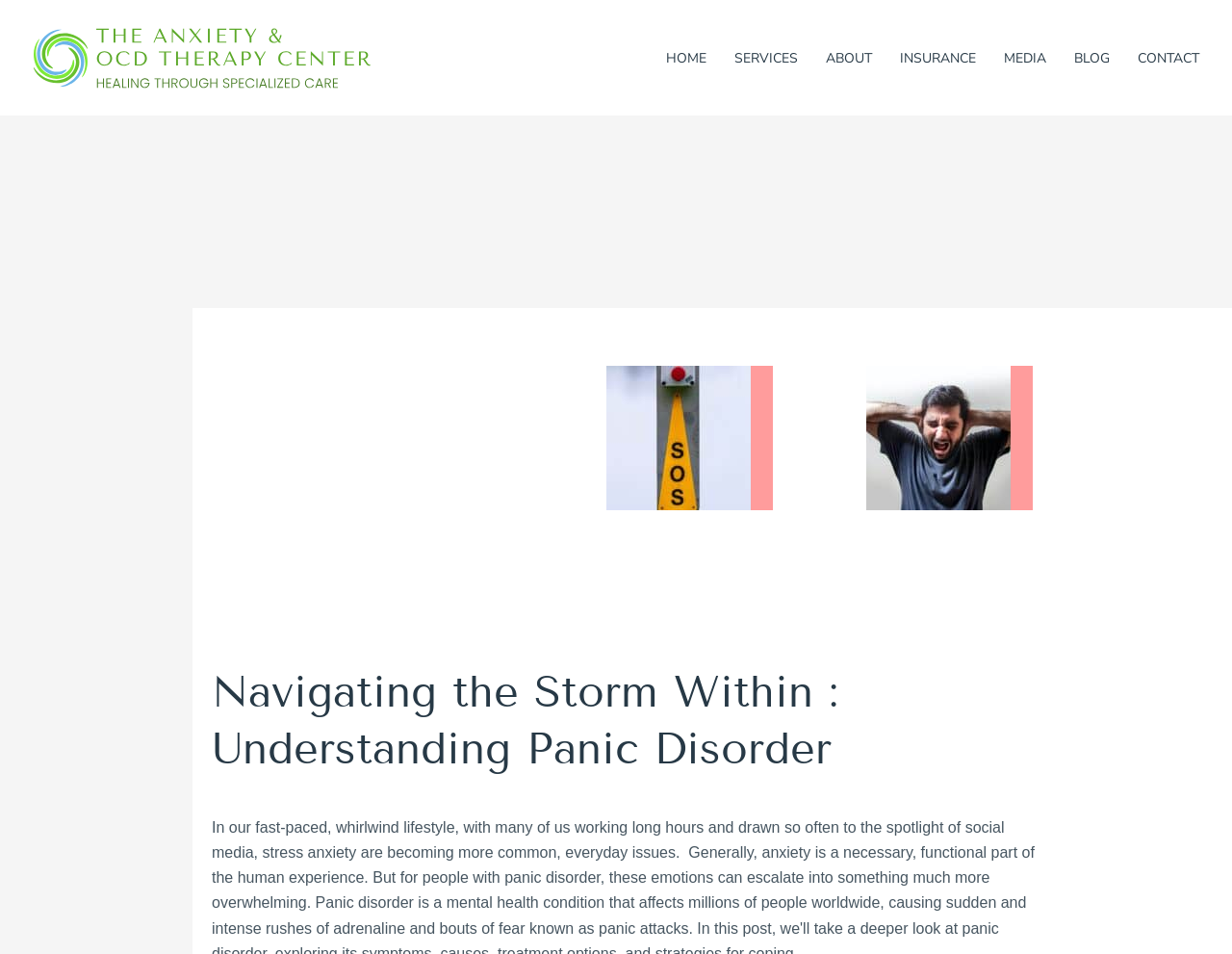How many navigation links are there?
Refer to the image and provide a one-word or short phrase answer.

7